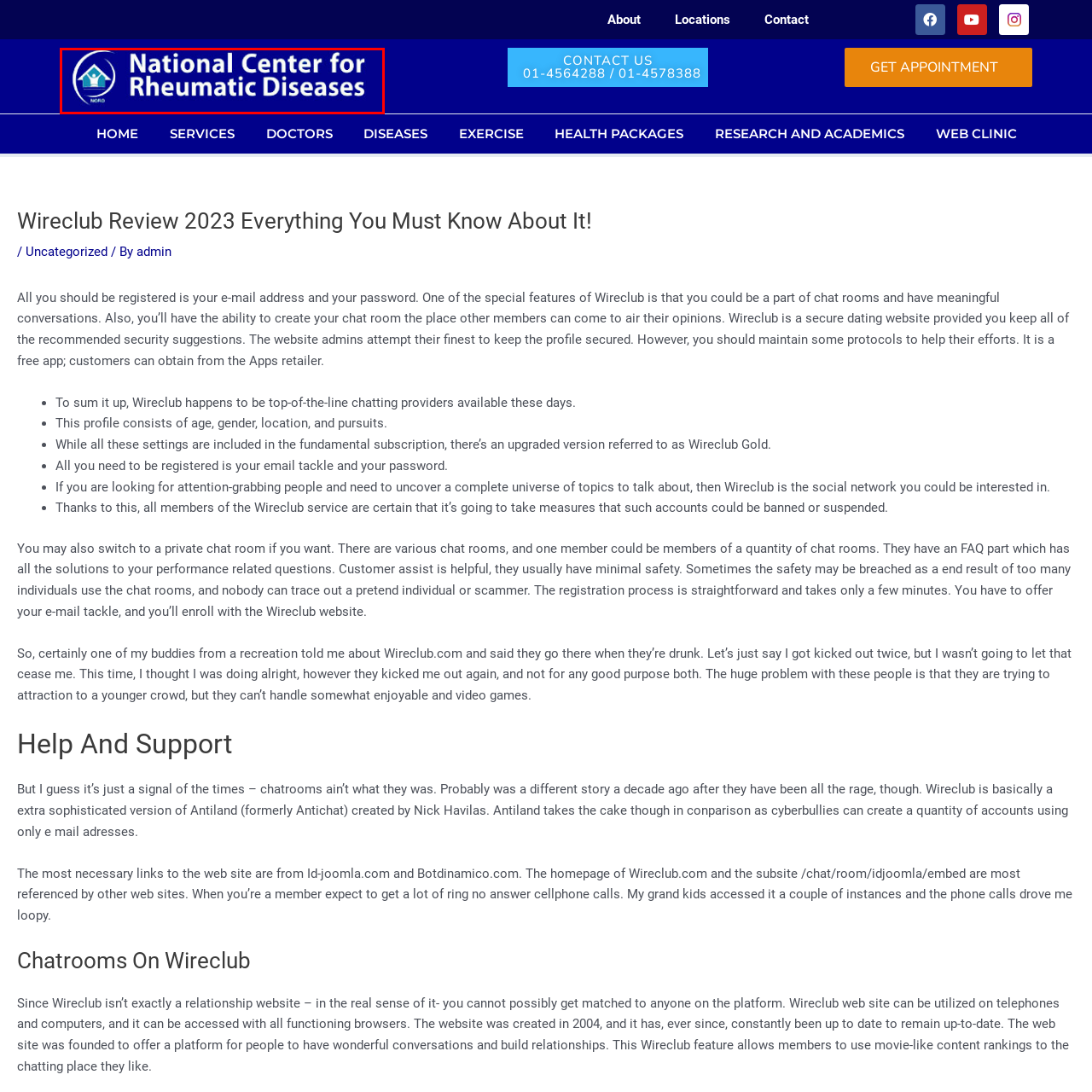Describe extensively the visual content inside the red marked area.

The image showcases the logo of the National Center for Rheumatic Diseases, featuring a stylized house icon accompanied by the organization's name prominently displayed in white text against a rich blue background. The logo emphasizes the center's focus on rheumatic diseases, highlighting its role in health and wellness. The acronym "NCRD" is integrated into the design, reinforcing the center's identity in the medical community. This visual branding serves as a vital element of the organization's outreach and informational materials, helping to convey its mission to support and educate on rheumatic conditions.